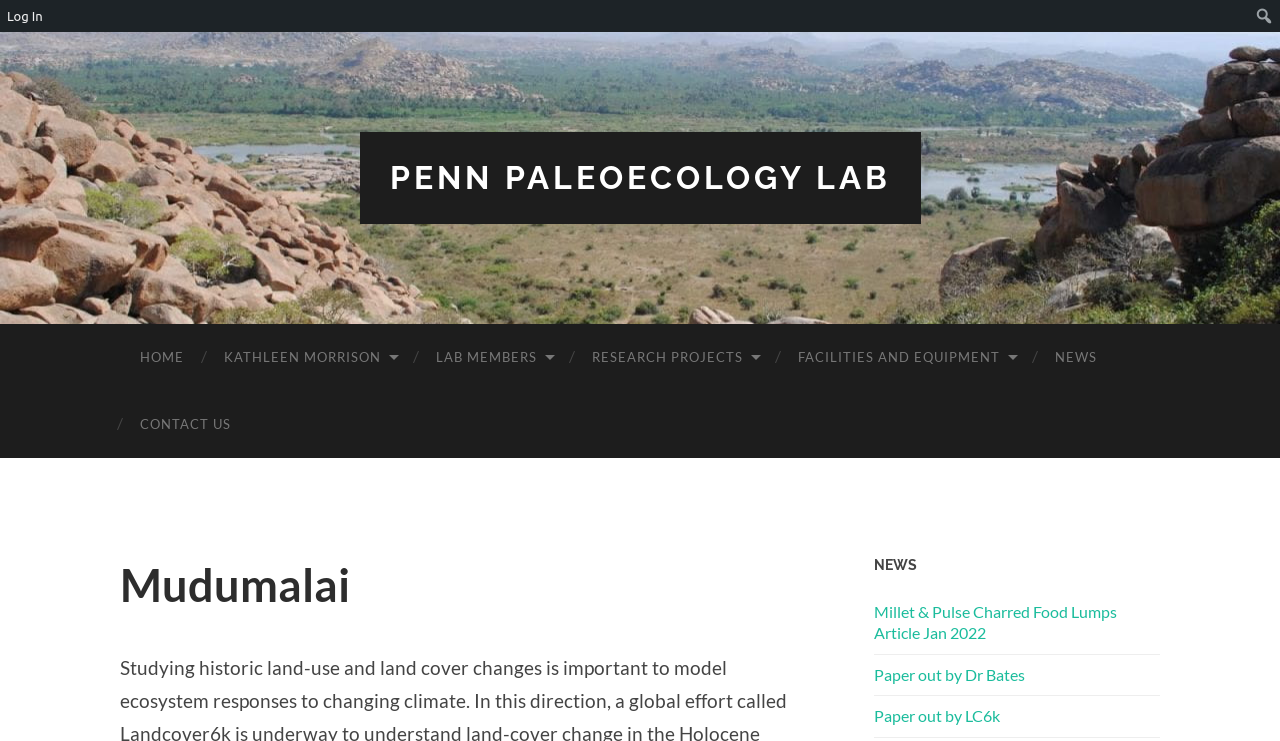Please reply to the following question with a single word or a short phrase:
How many links are in the top navigation bar?

6